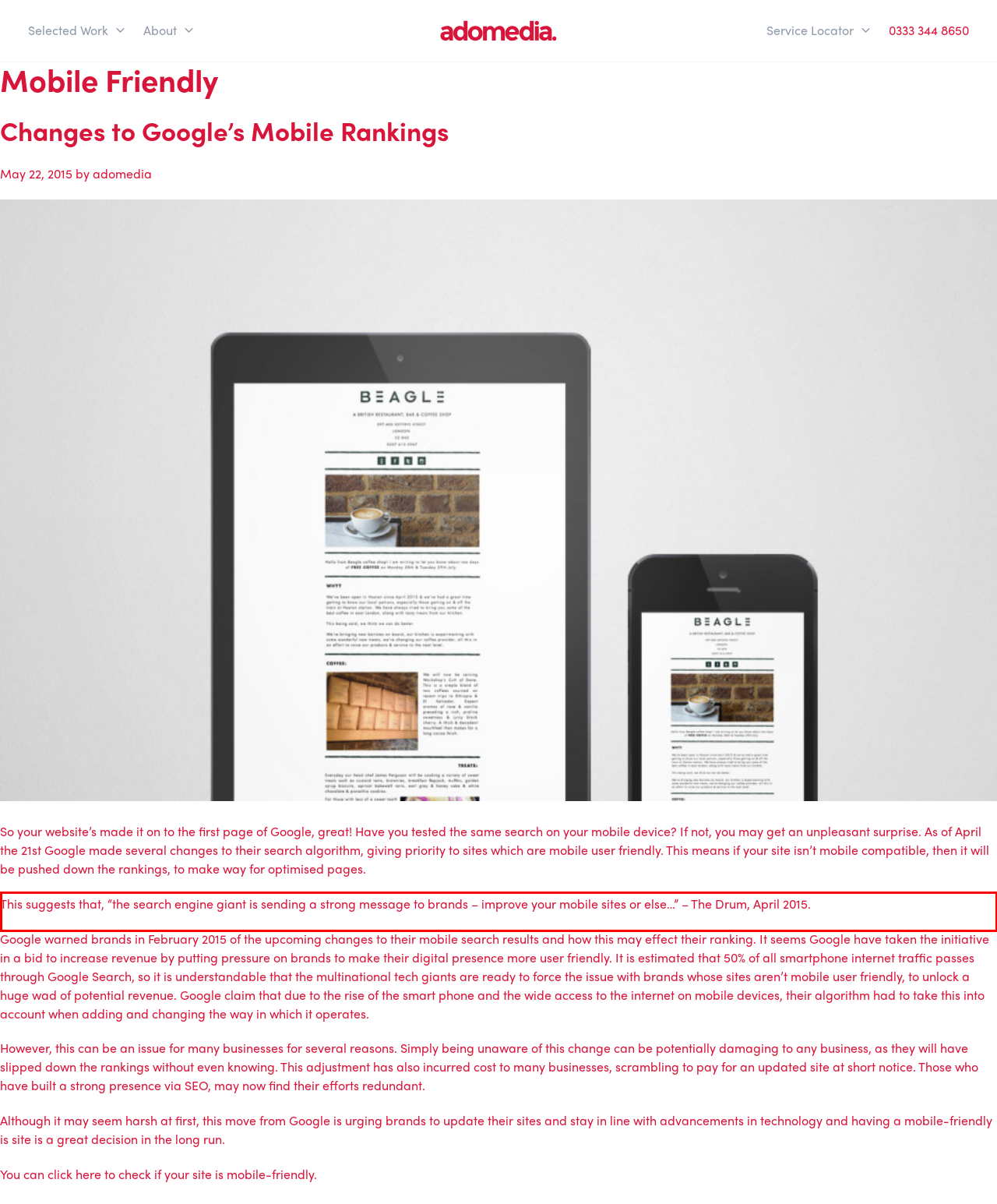You are provided with a screenshot of a webpage containing a red bounding box. Please extract the text enclosed by this red bounding box.

This suggests that, “the search engine giant is sending a strong message to brands – improve your mobile sites or else…” – The Drum, April 2015.